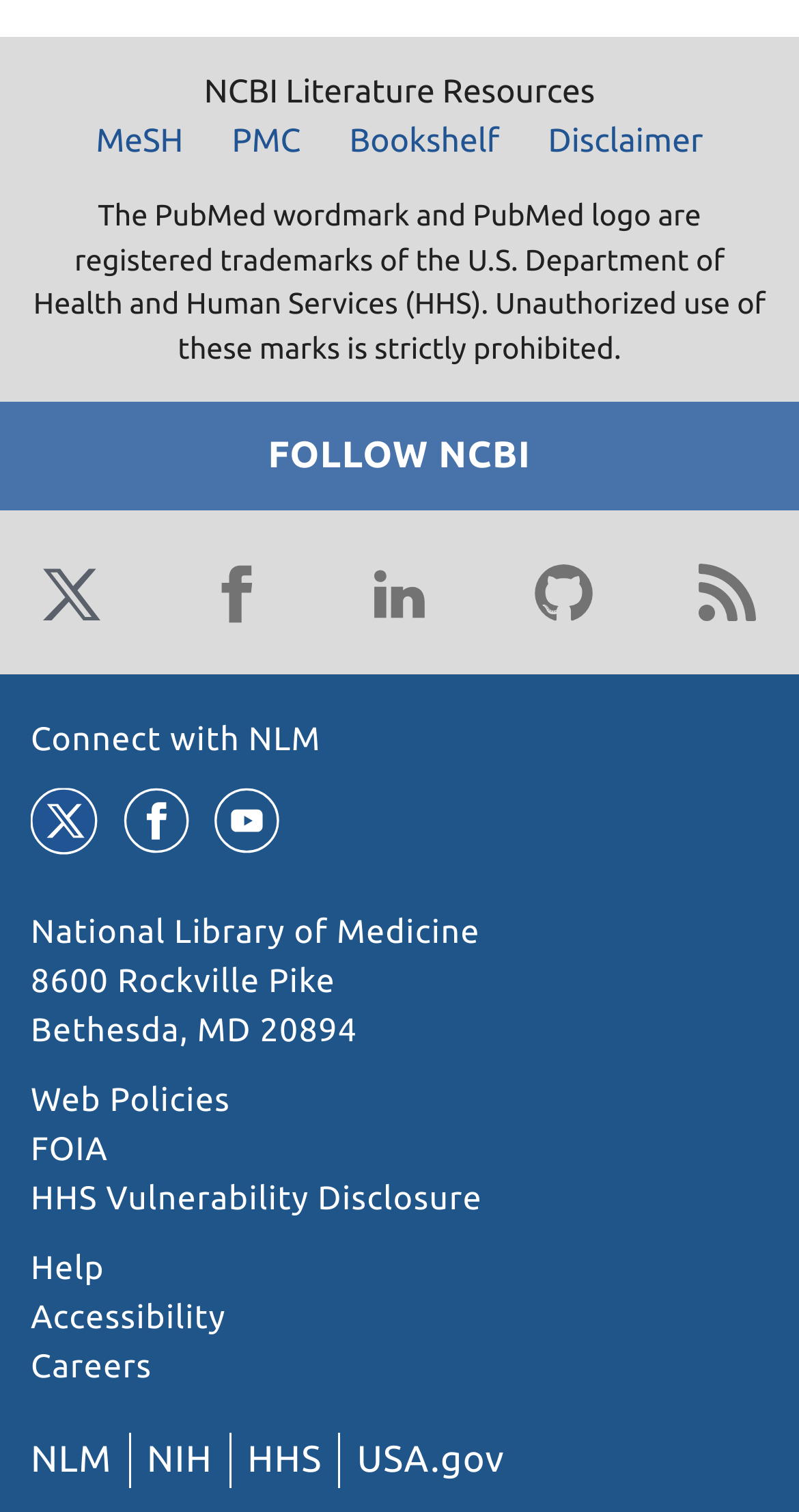Locate the bounding box coordinates of the UI element described by: "HHS Vulnerability Disclosure". Provide the coordinates as four float numbers between 0 and 1, formatted as [left, top, right, bottom].

[0.038, 0.781, 0.603, 0.806]